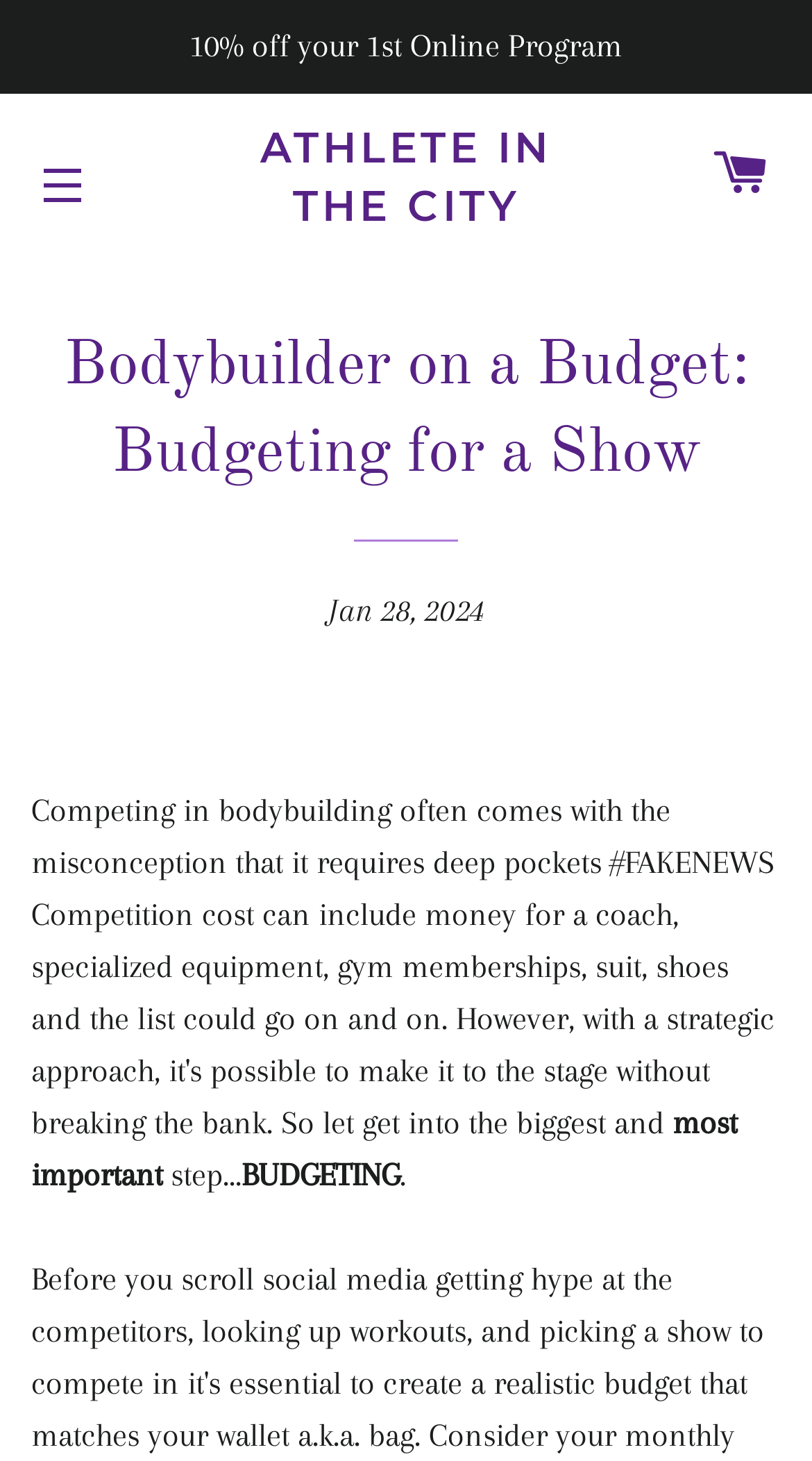Use a single word or phrase to answer the question:
What is the date of the article?

Jan 28, 2024